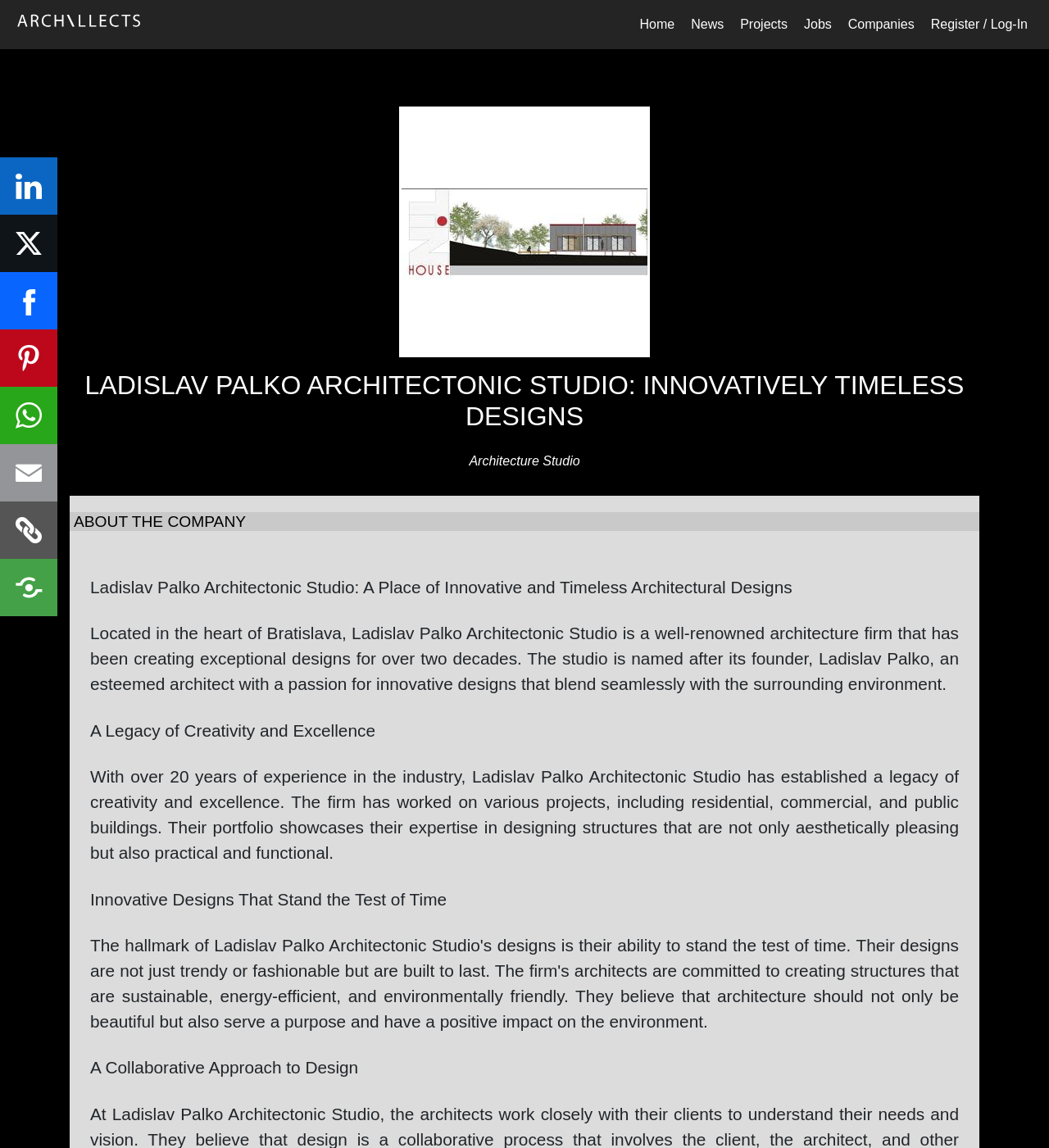Please identify the bounding box coordinates of the clickable area that will allow you to execute the instruction: "Post to X (Twitter)".

[0.0, 0.187, 0.055, 0.237]